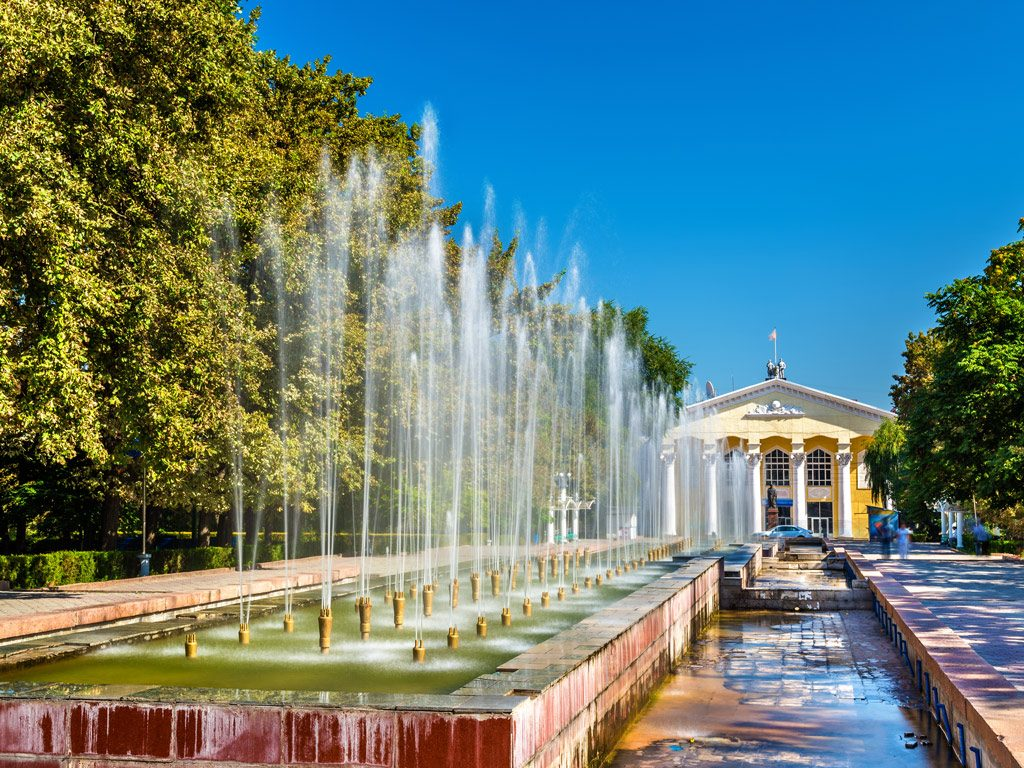Generate a descriptive account of all visible items and actions in the image.

This picturesque image captures the vibrant atmosphere of Bishkek, the capital of Kyrgyzstan. In the foreground, a beautifully designed fountain shoots streams of water high into the air, creating a refreshing display that sparkles in the sunlight. The surrounding area is lush with greenery, featuring trees that frame the scene, adding depth and a sense of tranquility.

In the background, a stunning yellow building with classical architectural elements stands proudly, indicative of Bishkek's rich cultural heritage. The clear blue sky overhead enhances the beauty of the setting, making it an inviting space for visitors and locals alike. This scene exemplifies the charm of central Asia and serves as a serene escape in the bustling city life.